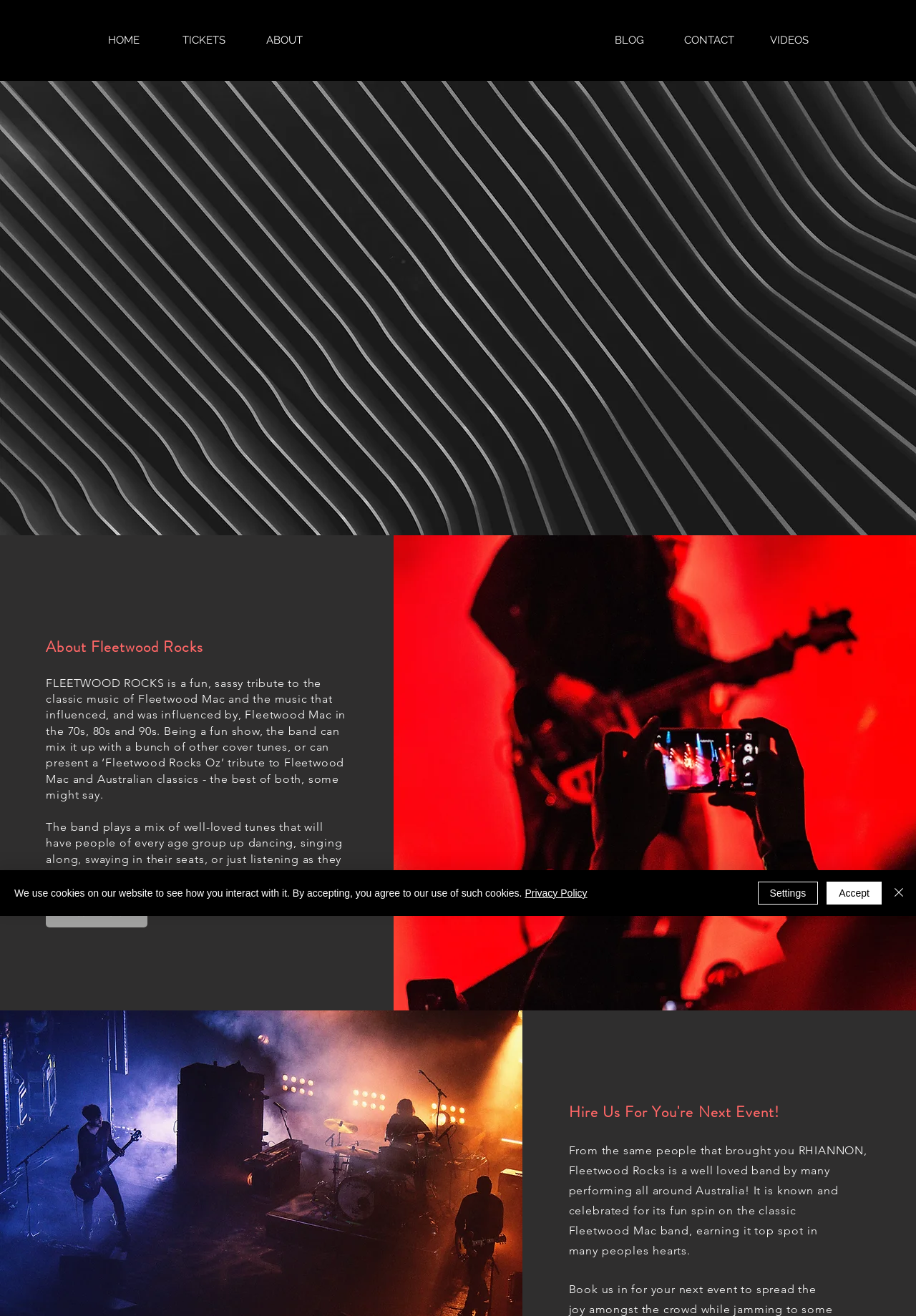Identify the bounding box coordinates of the area you need to click to perform the following instruction: "Click VIDEOS link".

[0.818, 0.02, 0.905, 0.041]